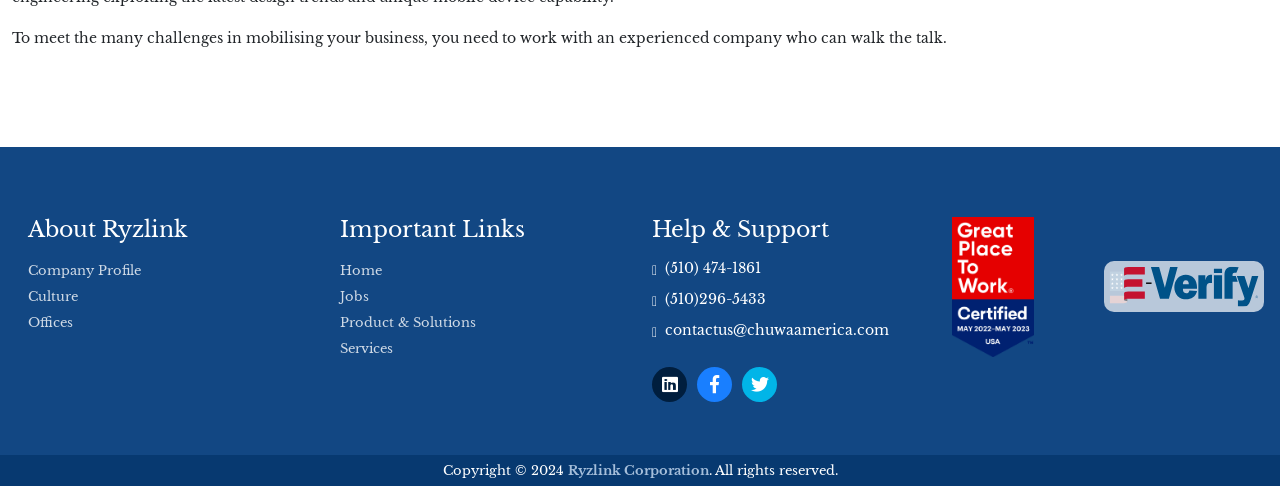Please identify the coordinates of the bounding box that should be clicked to fulfill this instruction: "Contact us via email".

[0.509, 0.658, 0.734, 0.702]